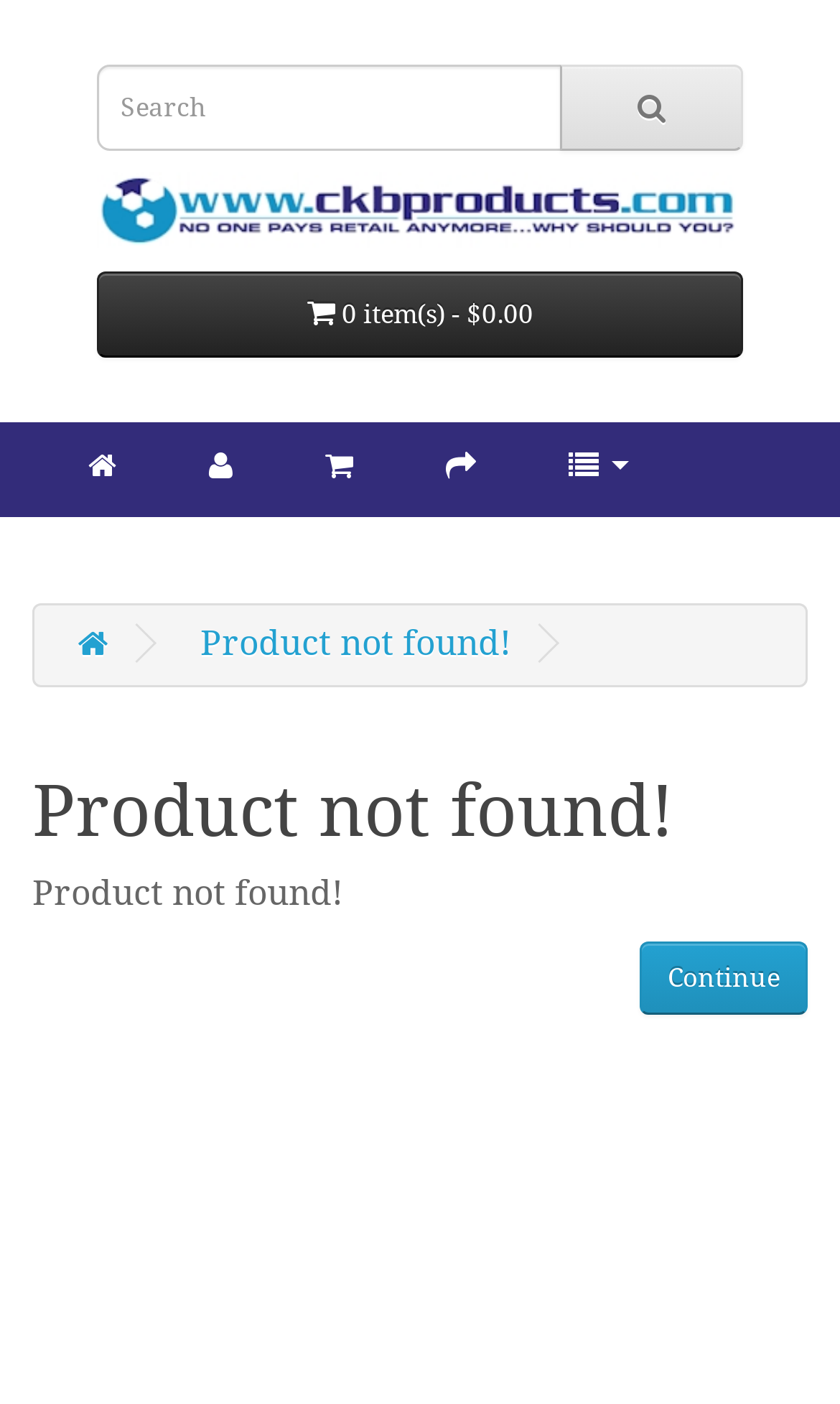Offer an extensive depiction of the webpage and its key elements.

The webpage appears to be an e-commerce website, specifically a wholesale product page. At the top, there is a search bar with a textbox labeled "Search" and a button with a magnifying glass icon. 

Below the search bar, there is a link to "CKB Products Wholesale" accompanied by an image with the same name. 

To the right of the search bar, there is a button displaying the number of items in the cart and the total cost, which is currently zero. 

Further down, there are five social media links, represented by icons, aligned horizontally. 

Below these icons, there is a prominent heading that reads "Product not found!" in a large font size. 

On the same level as the heading, there is a link to "Product not found!" and another link with a refresh icon. 

At the bottom of the page, there is a "Continue" button.